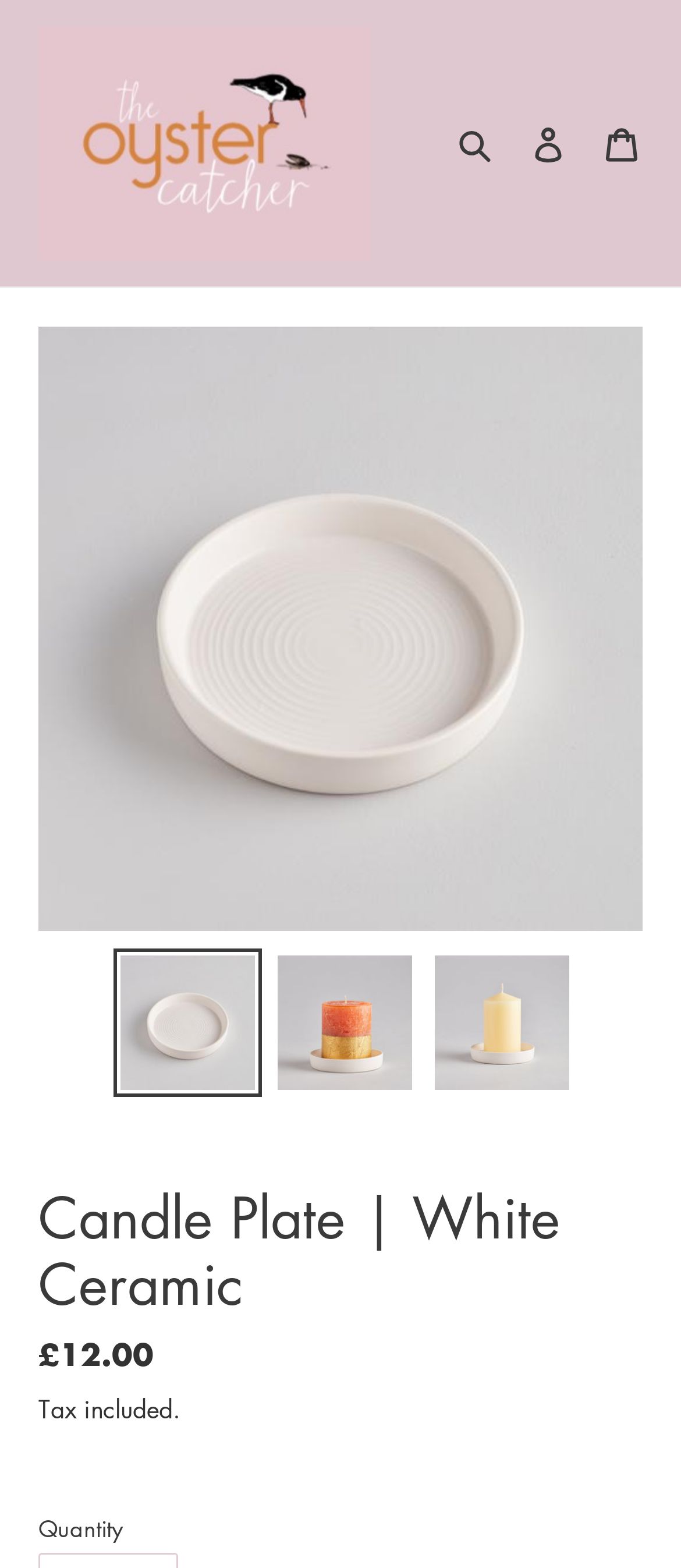What is the purpose of the plate?
Refer to the image and give a detailed response to the question.

I inferred the purpose of the plate by understanding the context of the webpage, which is selling a candle plate, and the meta description that mentions it's an accessory for a pillar candle.